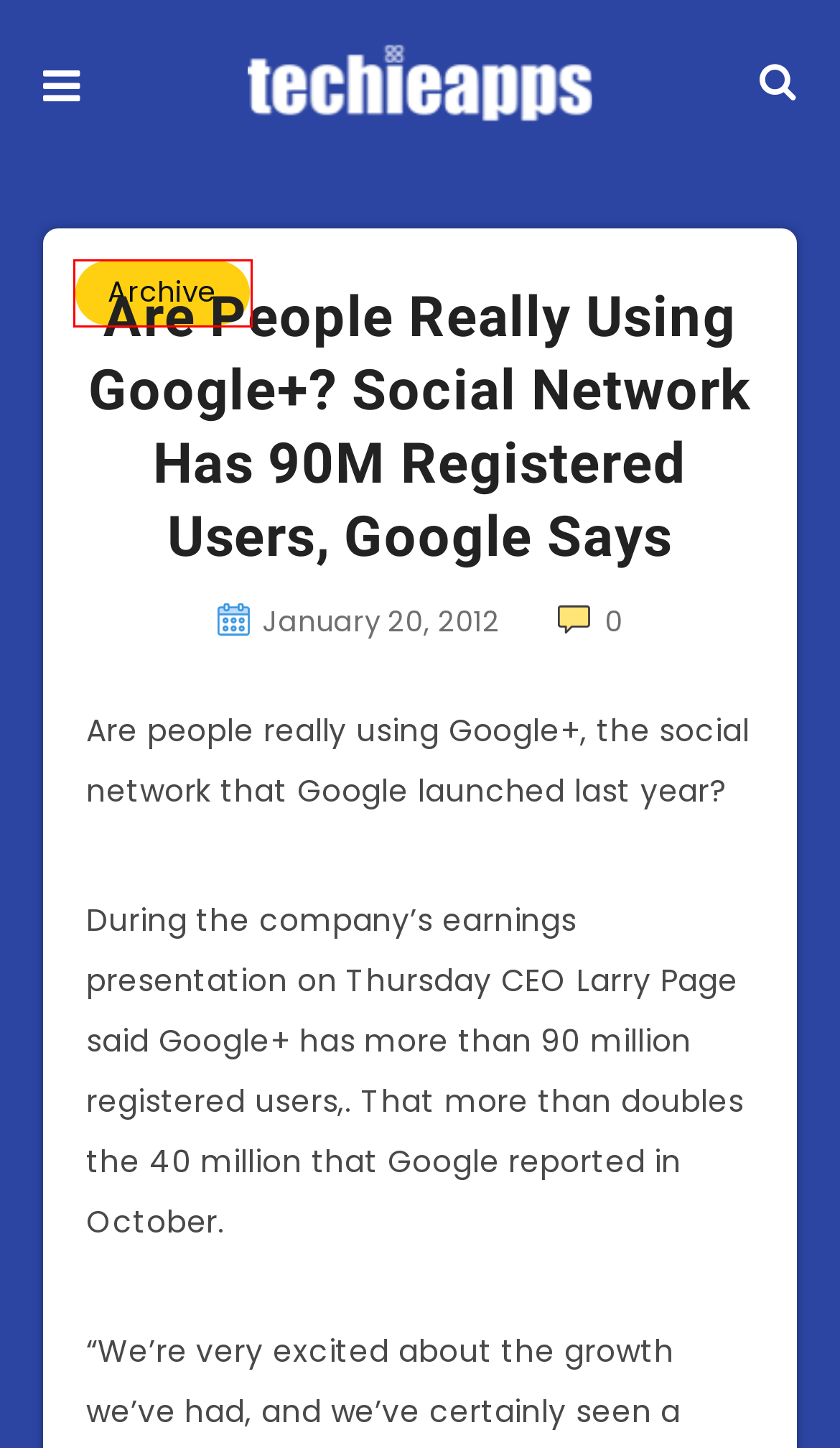Examine the screenshot of a webpage with a red bounding box around an element. Then, select the webpage description that best represents the new page after clicking the highlighted element. Here are the descriptions:
A. Digital Marketing Archives - Techieapps
B. A Layman's Guide: Understanding the Role of ERP in Efficient Manufacturing - Techieapps
C. Archive Archives - Techieapps
D. A Simplified Guide to Oil and Gas ERP: Streamlining Operations - Techieapps
E. google plus Archives - Techieapps
F. Unlocking Efficiency: A Guide to Optimizing Operations with ERP - Techieapps
G. Contact Us - Techieapps
H. Techieapps - Startups, Business, Technology News & Updates

C